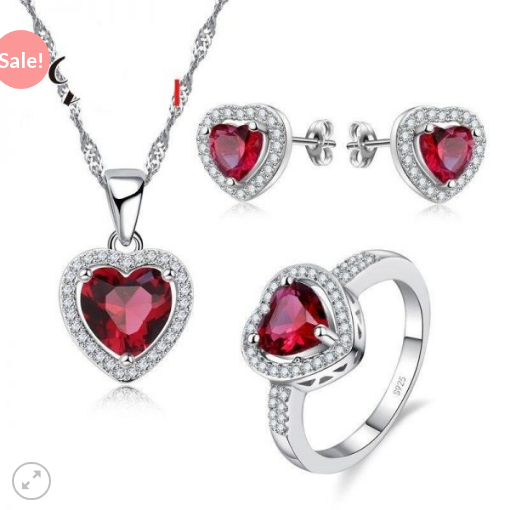Generate an in-depth description of the visual content.

This image showcases a beautiful Women Heart Shape Crystal Necklace Set, featuring an elegant design ideal for both women and girls. The set includes a stunning heart-shaped pendant necklace, matching earrings, and a coordinating ring, all adorned with vibrant red crystals encased in gleaming sterling silver. The intricate detailing and brilliant sparkle make this jewelry set a perfect choice for special occasions or as a luxurious everyday accessory. The "Sale!" banner indicates a limited-time offer, highlighting the opportunity to acquire high-quality, fashionable jewelry at a reduced price, making it a desirable addition to any jewelry collection.